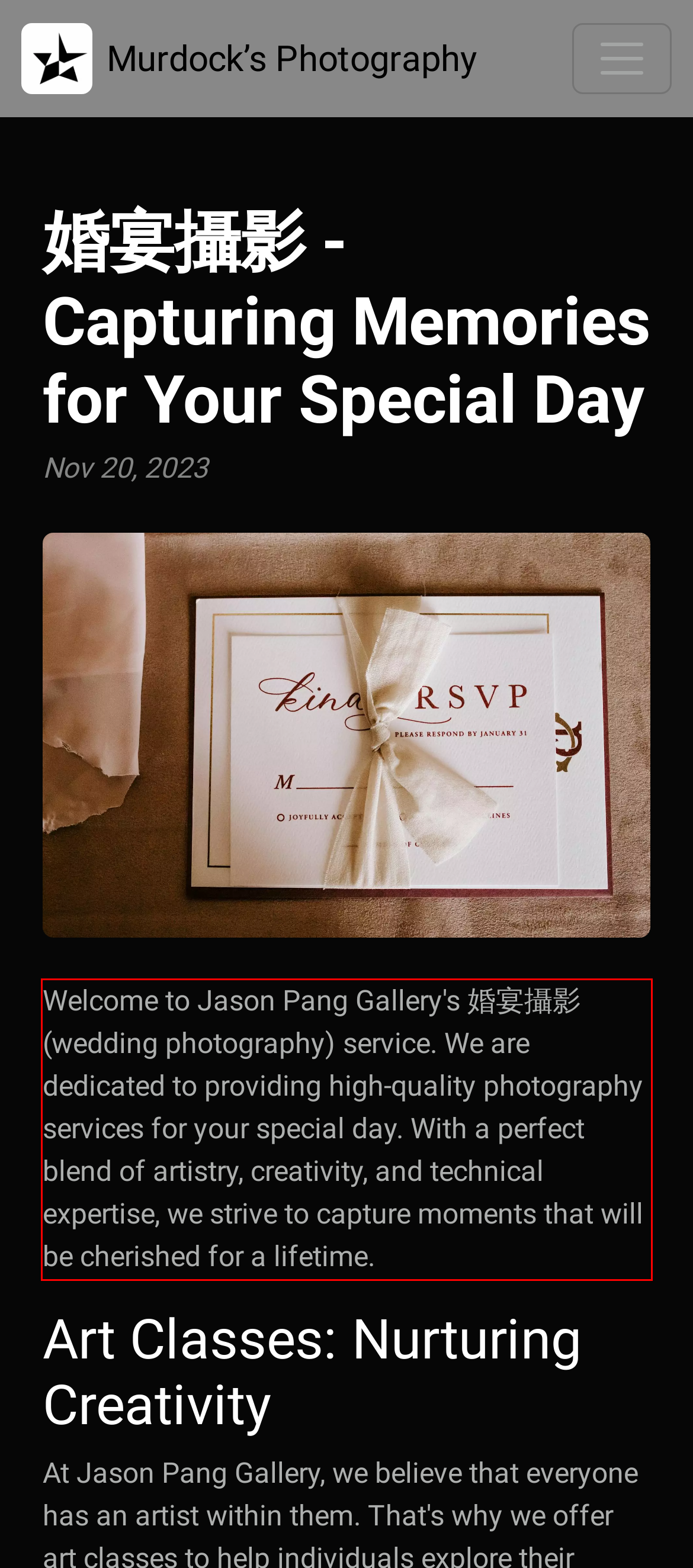In the given screenshot, locate the red bounding box and extract the text content from within it.

Welcome to Jason Pang Gallery's 婚宴攝影 (wedding photography) service. We are dedicated to providing high-quality photography services for your special day. With a perfect blend of artistry, creativity, and technical expertise, we strive to capture moments that will be cherished for a lifetime.